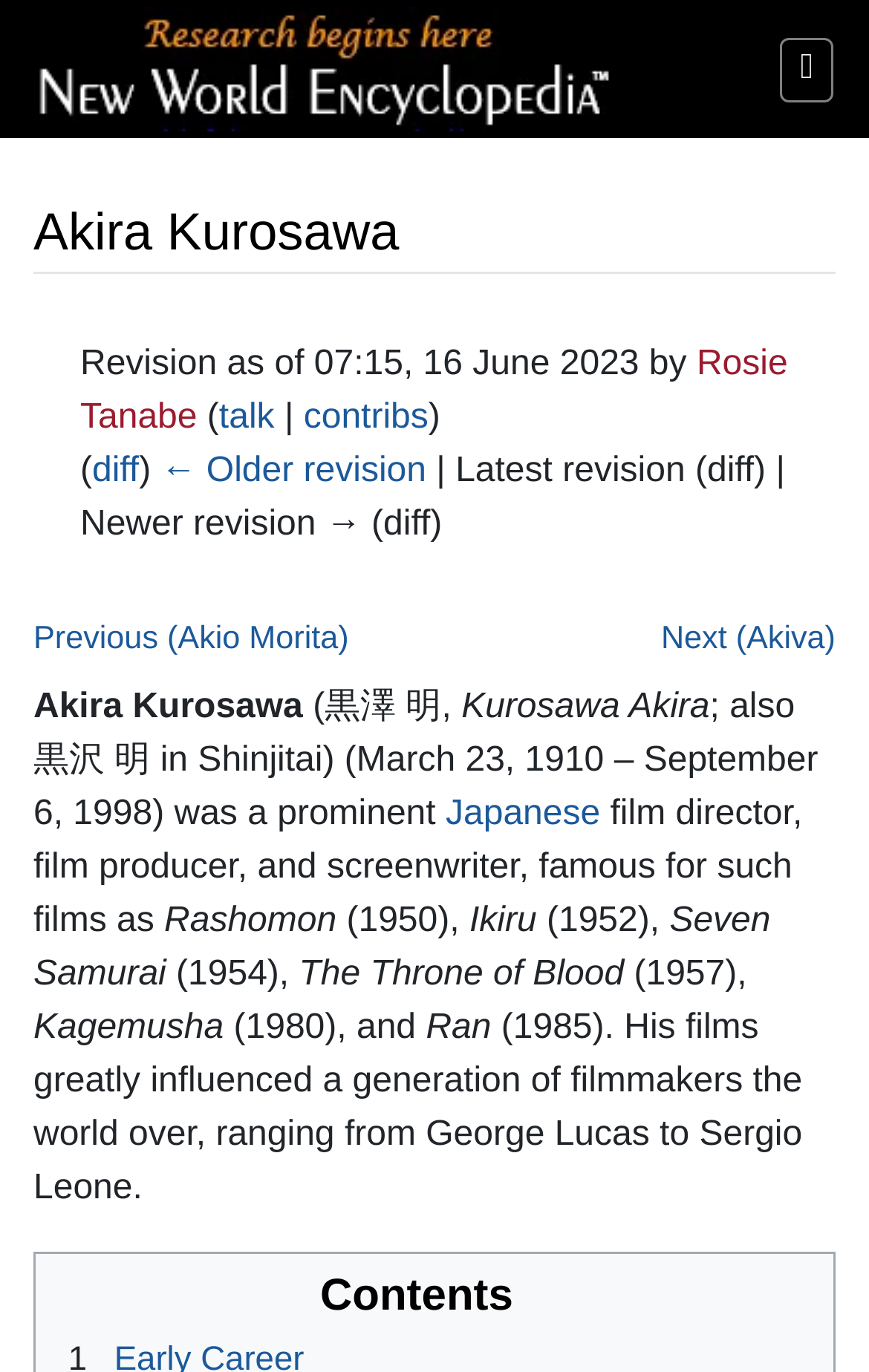What is the title of the 1950 film?
Based on the image, respond with a single word or phrase.

Rashomon